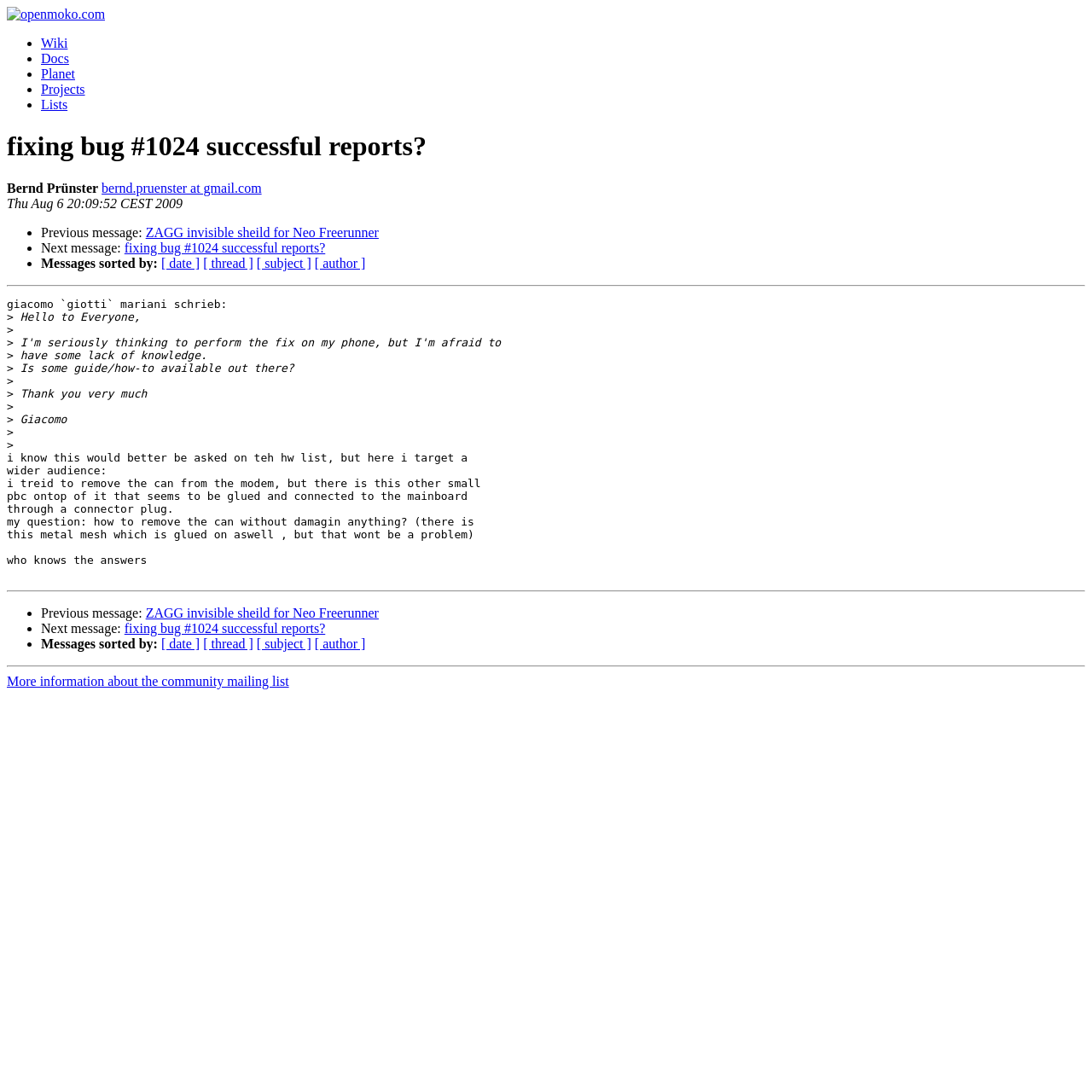Please determine the main heading text of this webpage.

fixing bug #1024 successful reports?